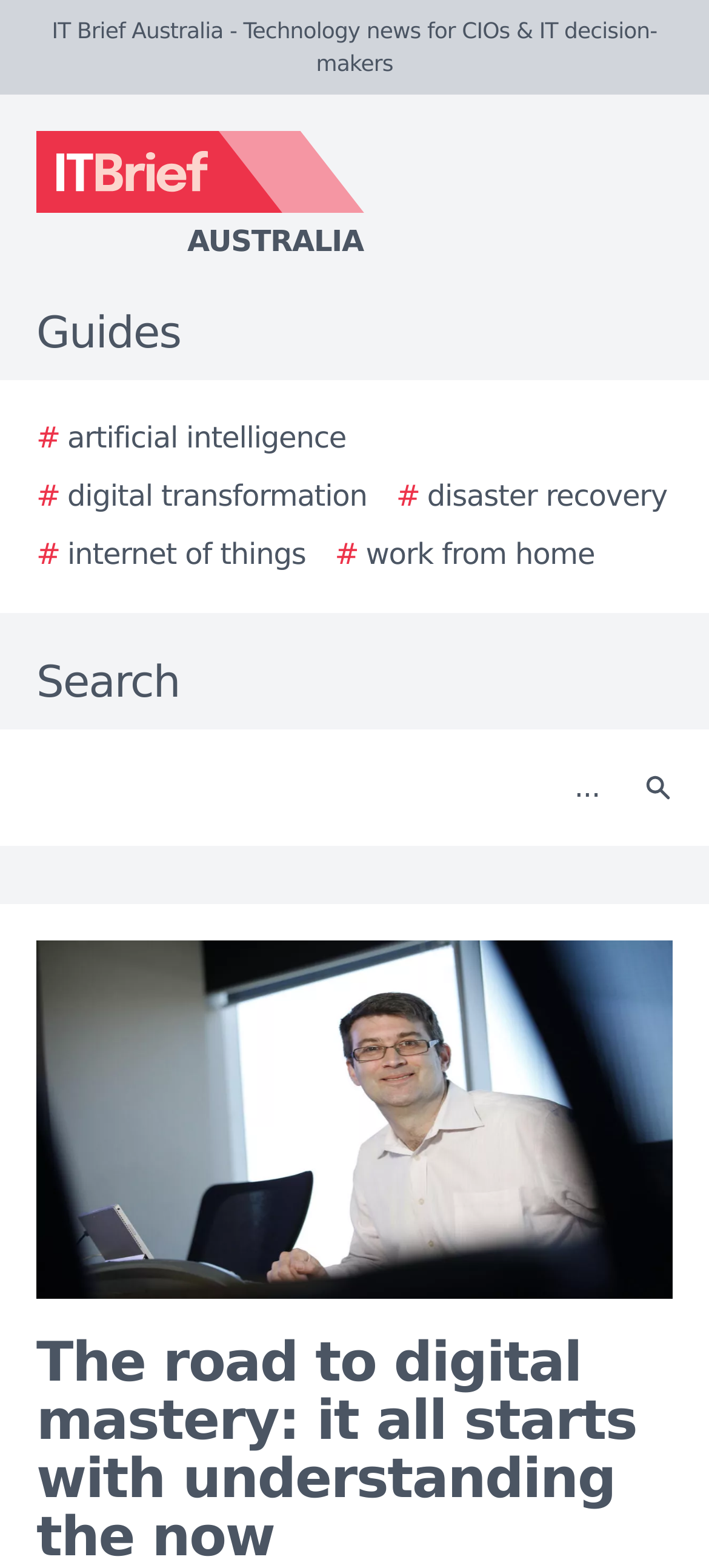What is the name of the website?
Please answer the question as detailed as possible.

I determined the name of the website by looking at the StaticText element with the text 'IT Brief Australia - Technology news for CIOs & IT decision-makers' at the top of the webpage.